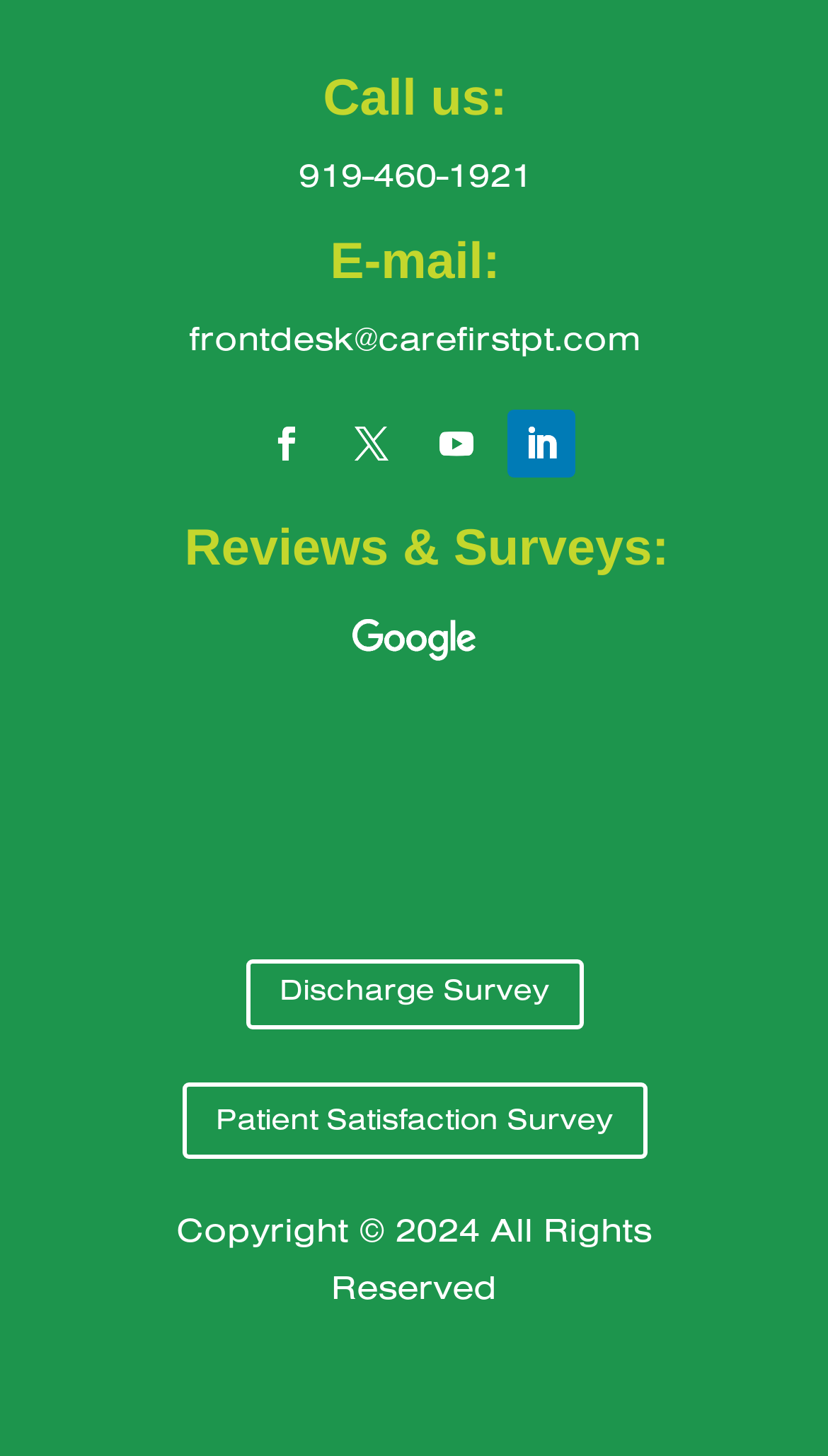Please find the bounding box coordinates of the clickable region needed to complete the following instruction: "Send an email". The bounding box coordinates must consist of four float numbers between 0 and 1, i.e., [left, top, right, bottom].

[0.228, 0.218, 0.774, 0.247]